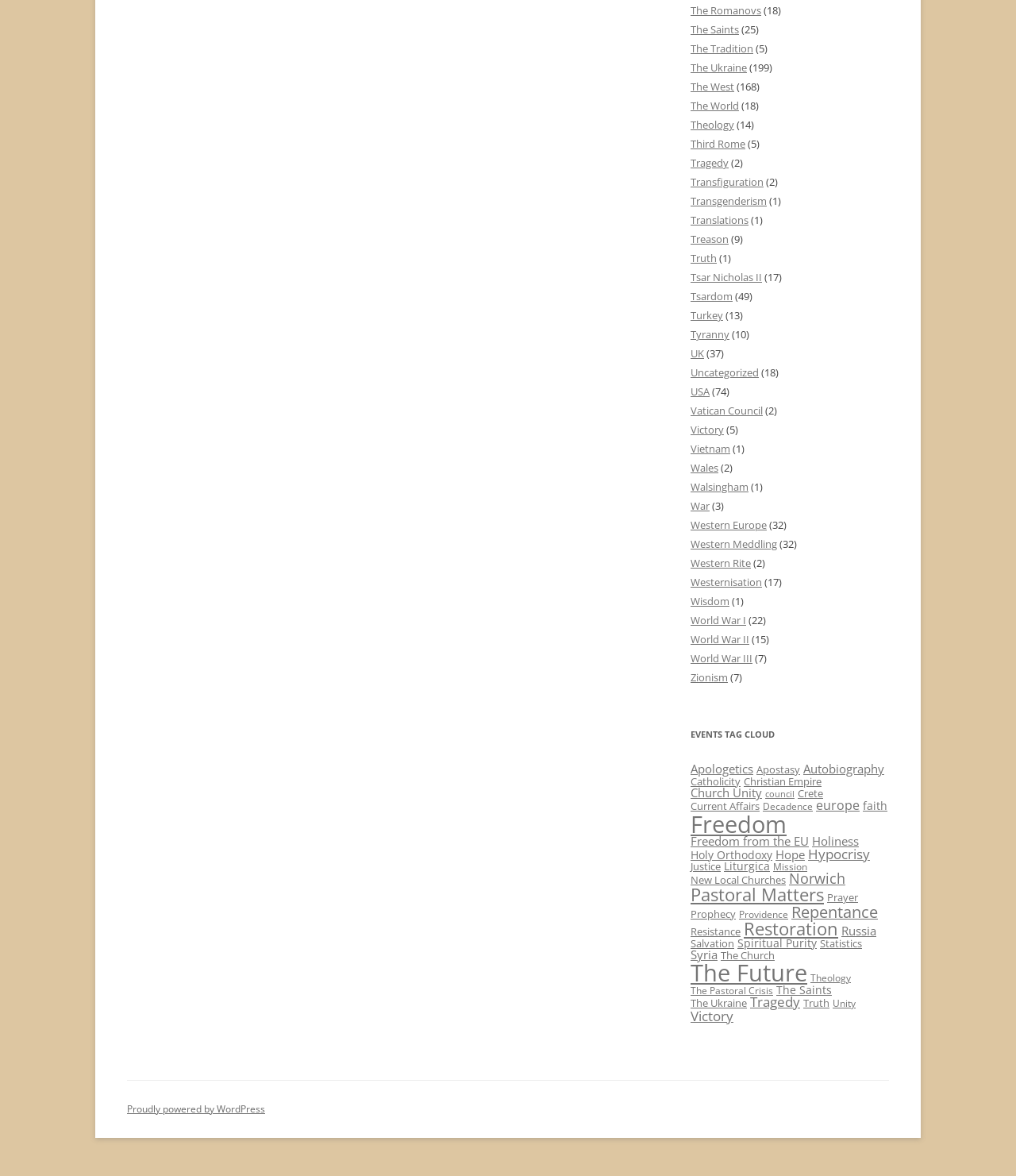Indicate the bounding box coordinates of the element that needs to be clicked to satisfy the following instruction: "Click on The Romanovs". The coordinates should be four float numbers between 0 and 1, i.e., [left, top, right, bottom].

[0.68, 0.003, 0.749, 0.015]